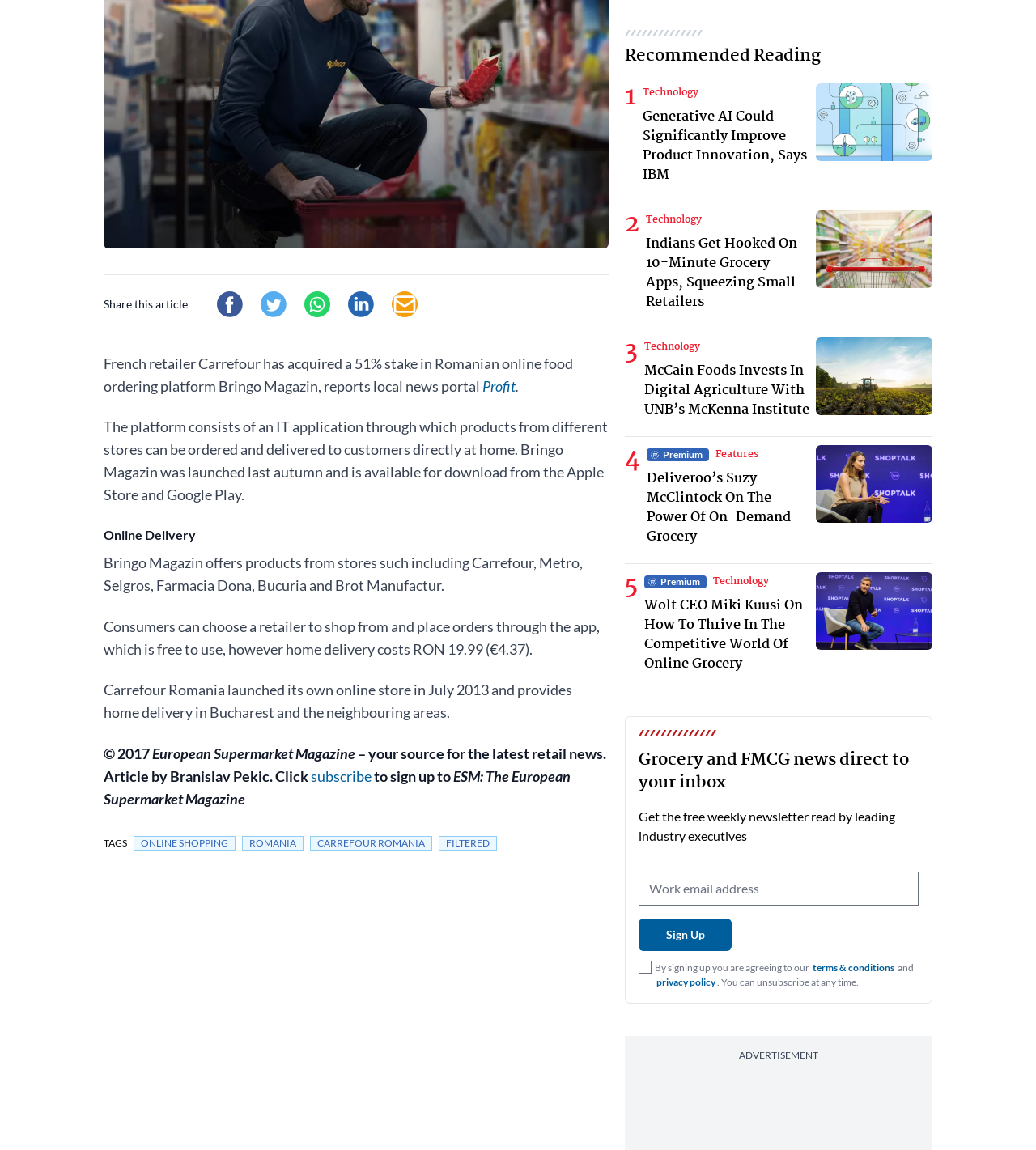Extract the bounding box of the UI element described as: "Features".

[0.691, 0.39, 0.732, 0.401]